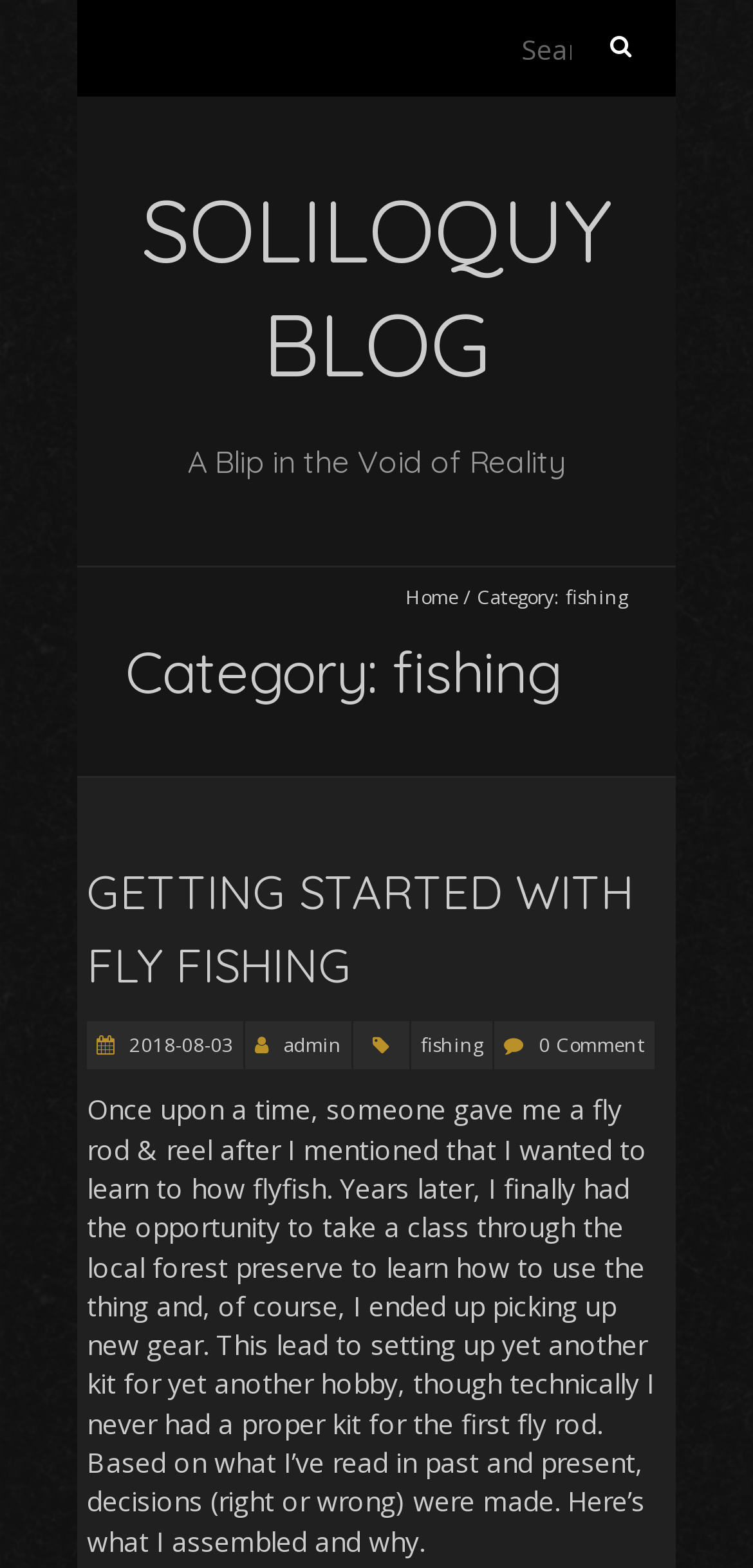Locate the bounding box for the described UI element: "Getting Started With Fly Fishing". Ensure the coordinates are four float numbers between 0 and 1, formatted as [left, top, right, bottom].

[0.115, 0.55, 0.841, 0.634]